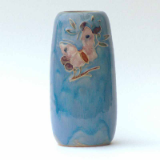Give a detailed account of the elements present in the image.

This image showcases a Royal Doulton stoneware vase designed by Lily Partington. The vase features a beautifully smooth, soft blue glaze that creates an inviting and serene appearance. Adorning the front of the vase are delicate hand-painted motifs of birds sitting on a branch, rendered in gentle pastel tones. The combination of the blue background and the pastel decorations gives this piece an elegant and understated charm, typical of the Art Deco style. Its sleek, elongated shape adds modernity, making it a striking example of collectible ceramics that captures both artistic and functional value. Ideal for display or floral arrangements, this vase reflects the craftsmanship and design ethos of Royal Doulton ceramics.